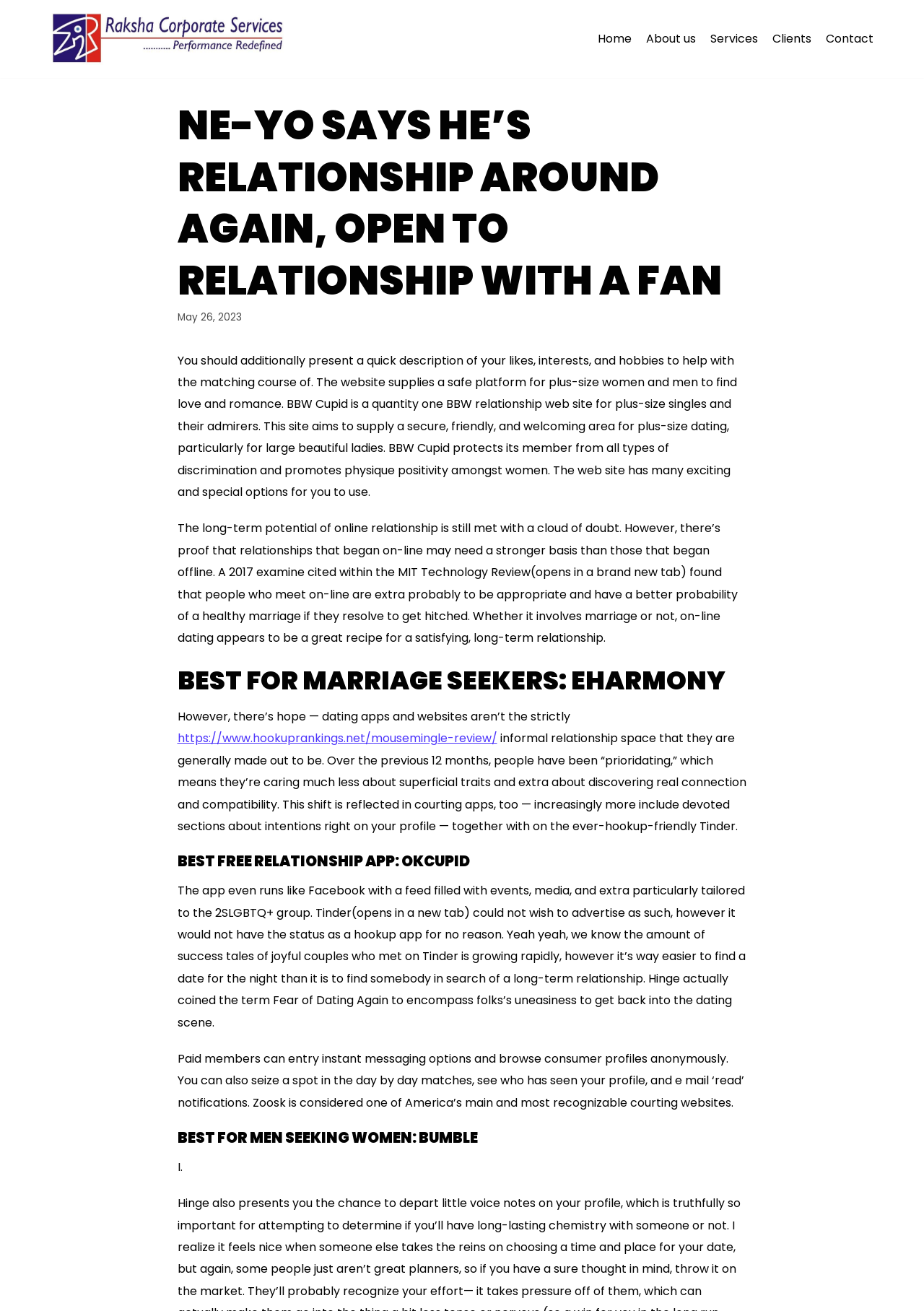Respond to the question below with a concise word or phrase:
What is the purpose of BBW Cupid?

Plus-size dating